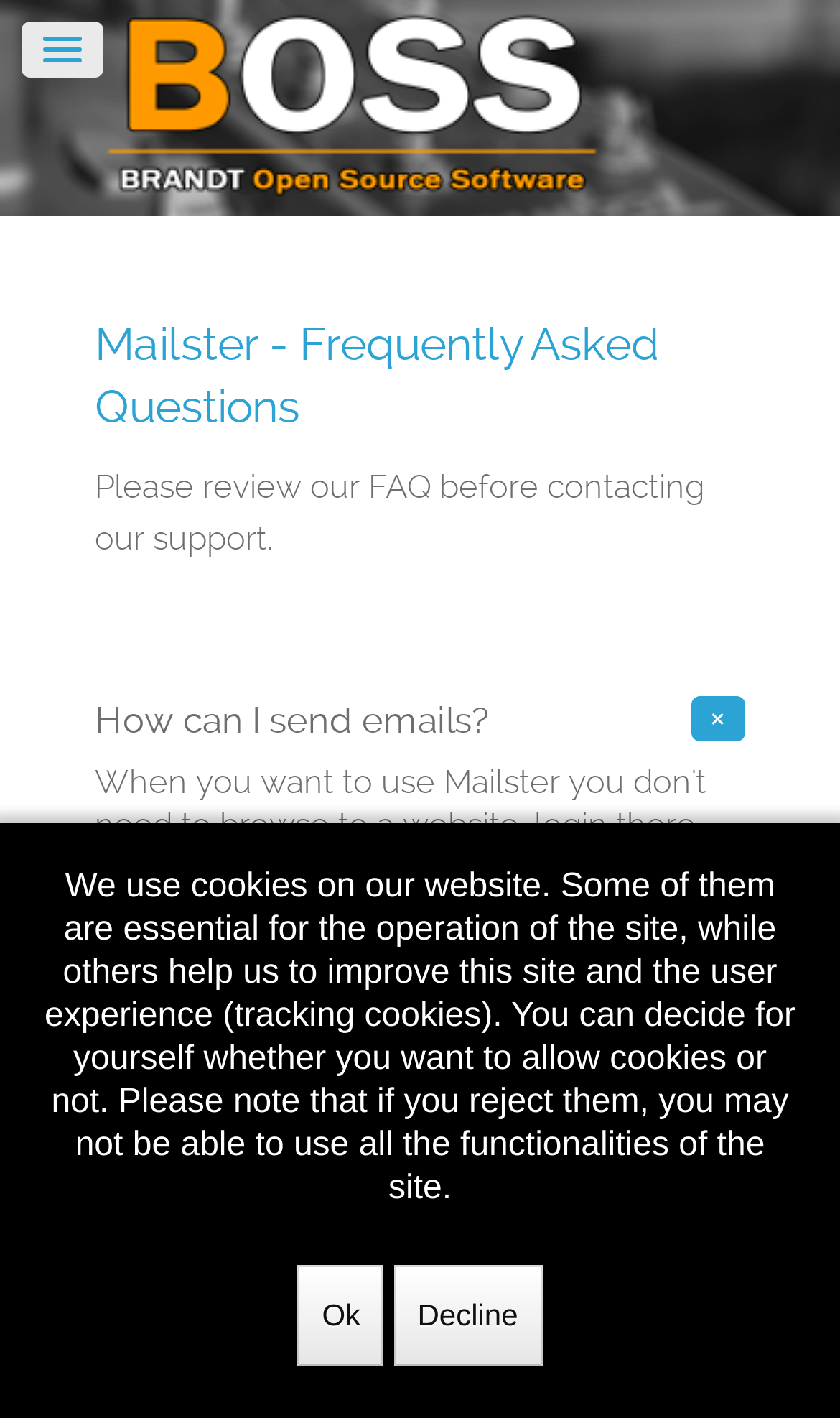What is the title of the first question in the FAQ?
Utilize the information in the image to give a detailed answer to the question.

The first question in the FAQ section is 'How can I send emails? ×', which is indicated by the heading element with the text 'How can I send emails? ×'.